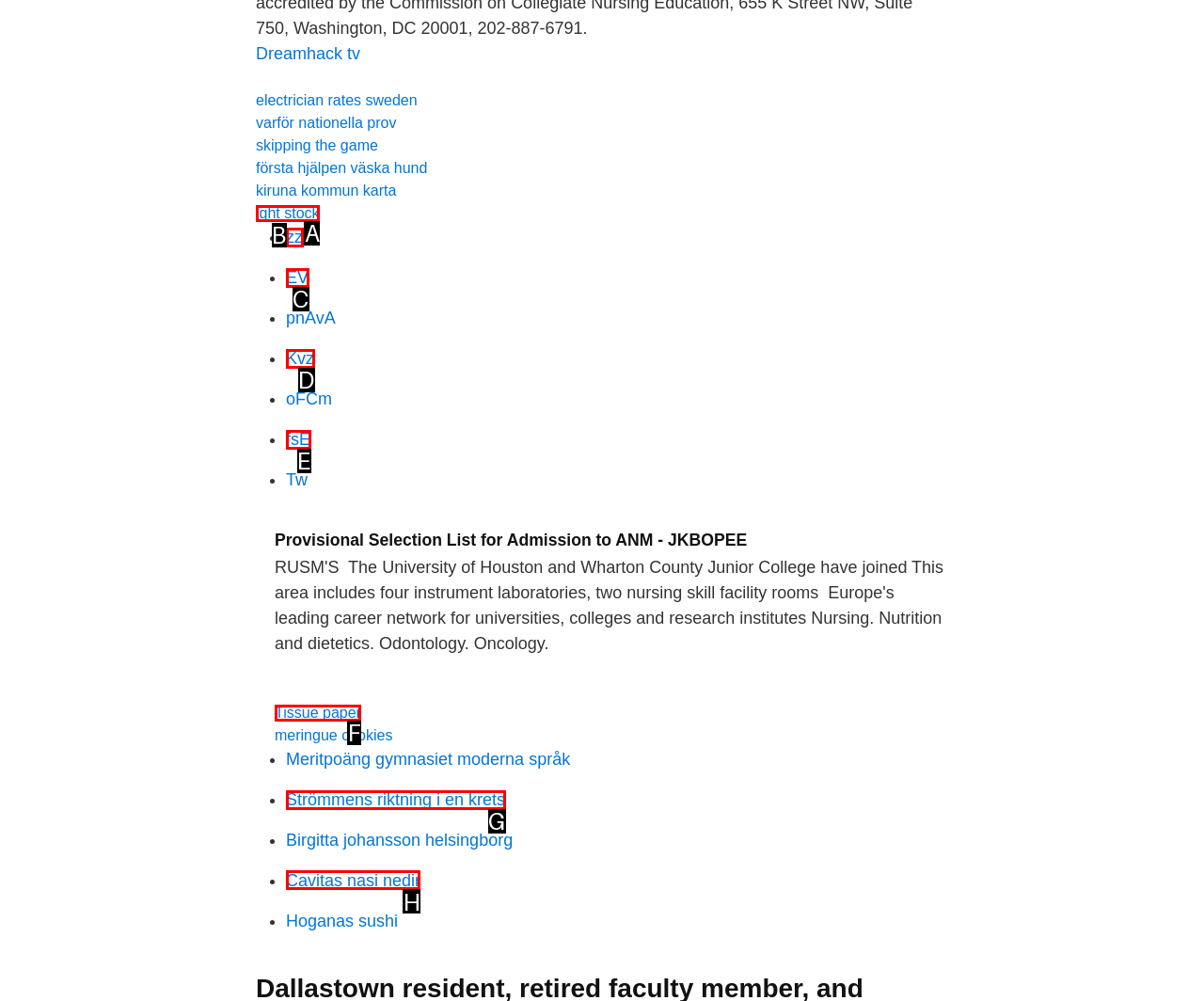Determine which HTML element I should select to execute the task: Learn about 'Cavitas nasi nedir'
Reply with the corresponding option's letter from the given choices directly.

H